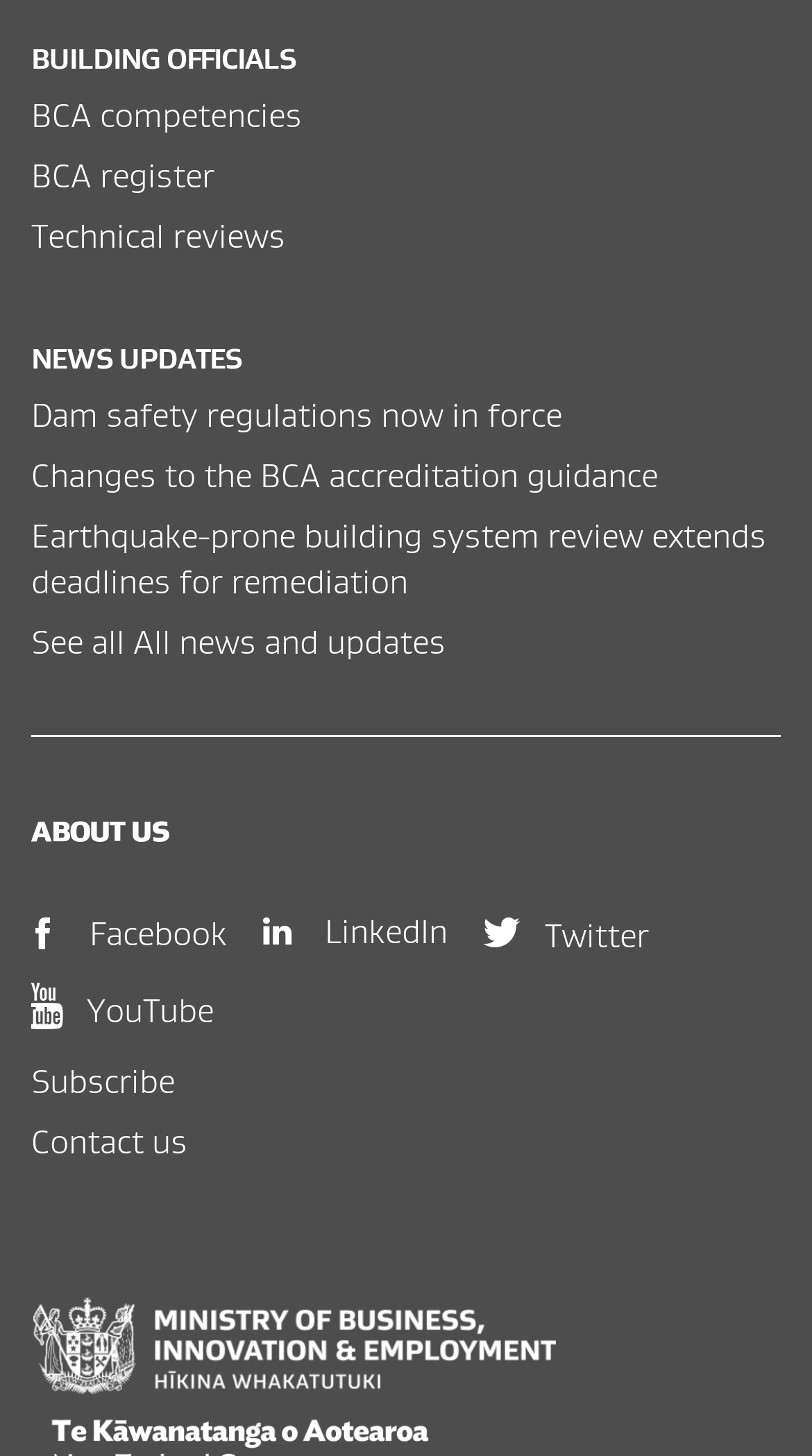How many links are available under 'BUILDING OFFICIALS'?
Answer the question using a single word or phrase, according to the image.

3